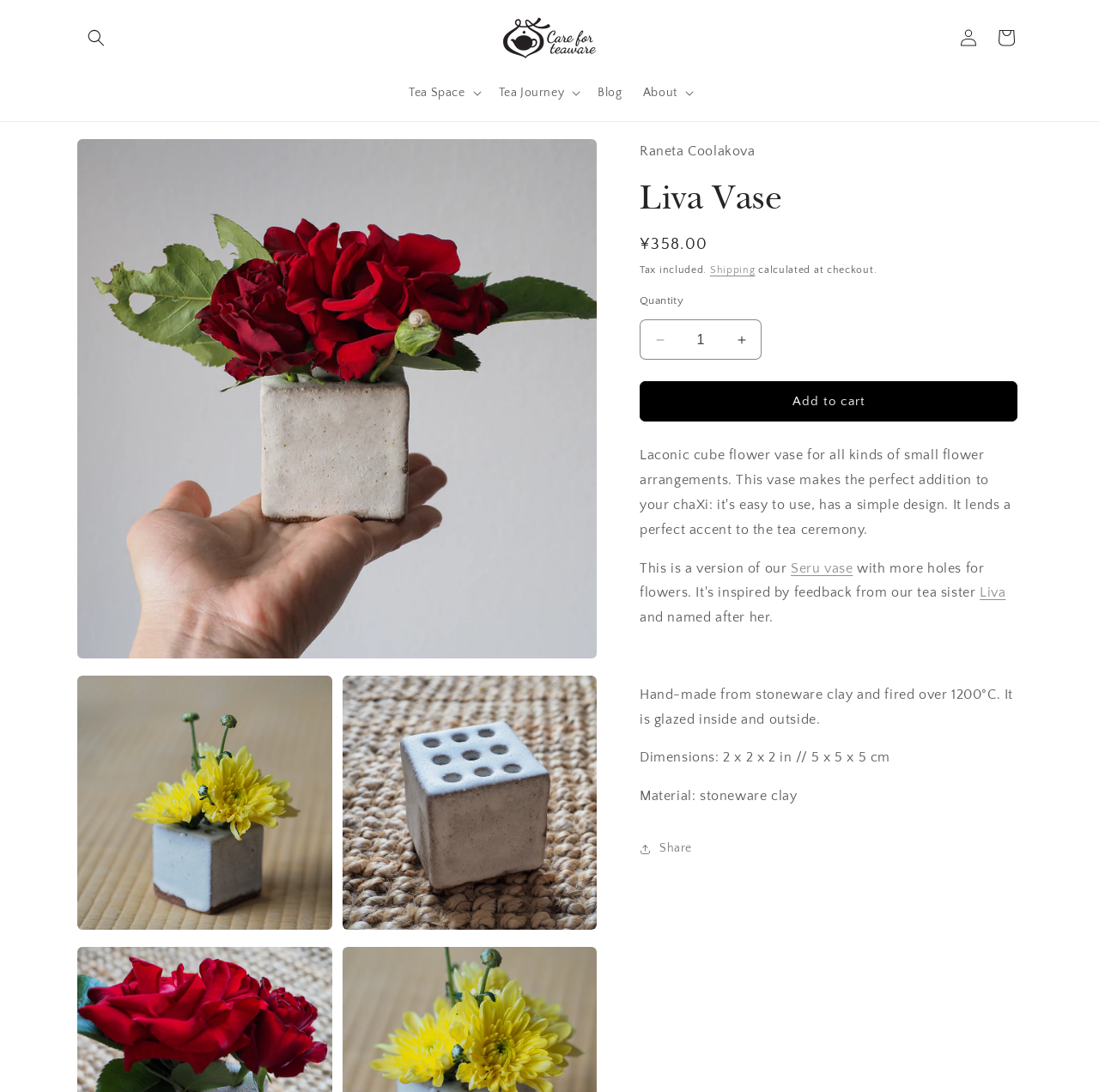What is the purpose of the vase?
Please use the image to deliver a detailed and complete answer.

I found the answer by reading the text 'lends a perfect accent to the tea ceremony' on the webpage, which suggests that the vase is designed for use in a tea ceremony.